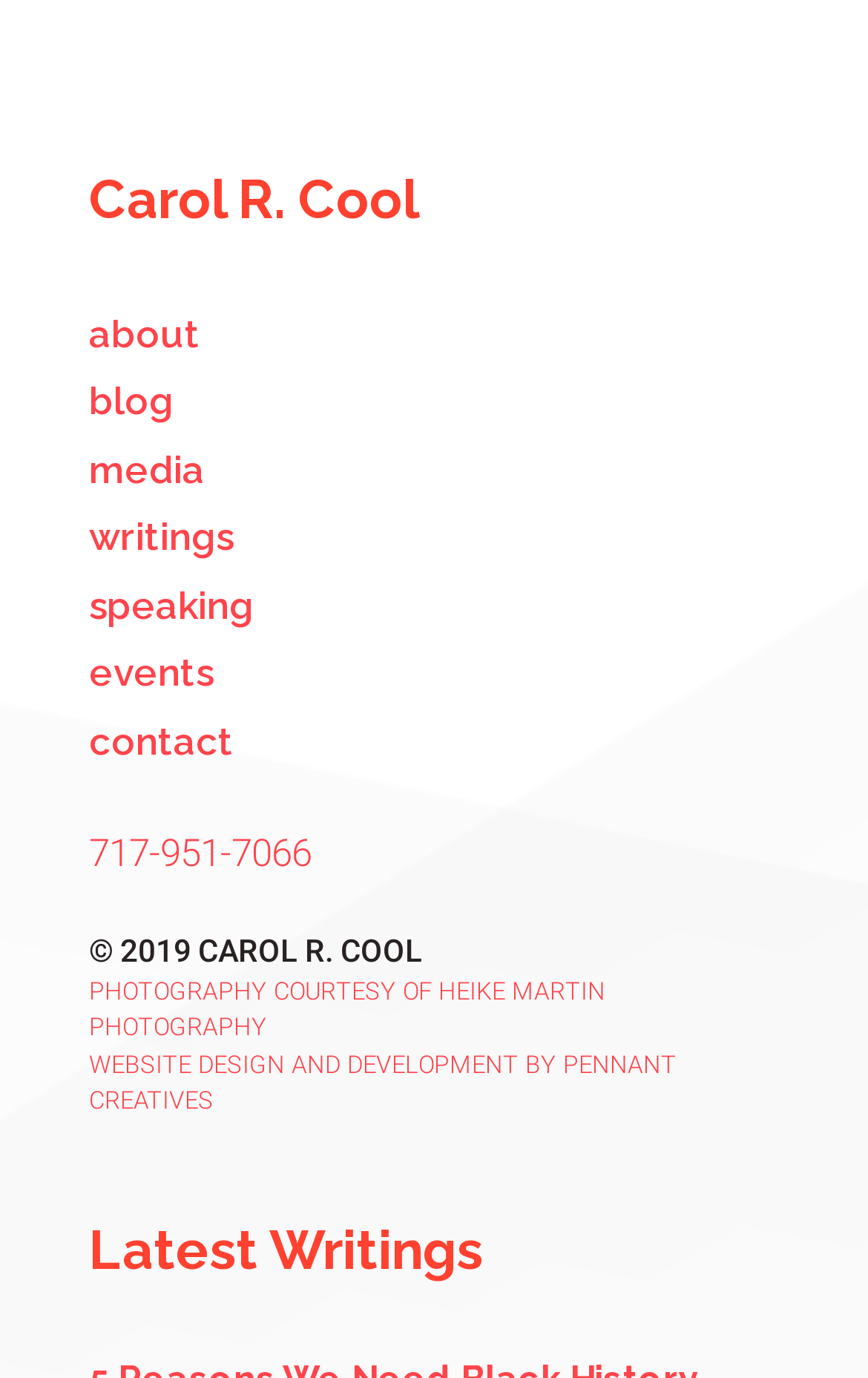Please specify the bounding box coordinates of the element that should be clicked to execute the given instruction: 'contact Carol R. Cool'. Ensure the coordinates are four float numbers between 0 and 1, expressed as [left, top, right, bottom].

[0.103, 0.521, 0.269, 0.554]